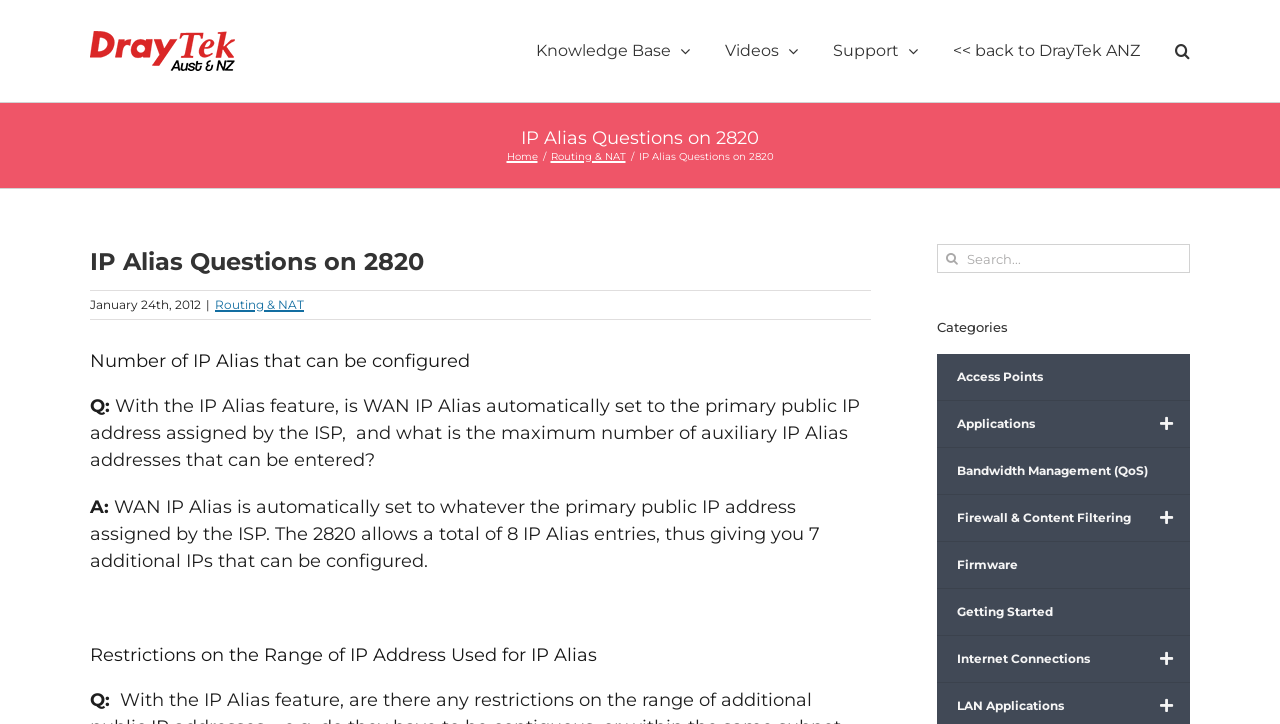Locate the bounding box coordinates of the area you need to click to fulfill this instruction: 'Click the DrayTek FAQ Logo'. The coordinates must be in the form of four float numbers ranging from 0 to 1: [left, top, right, bottom].

[0.07, 0.043, 0.184, 0.098]